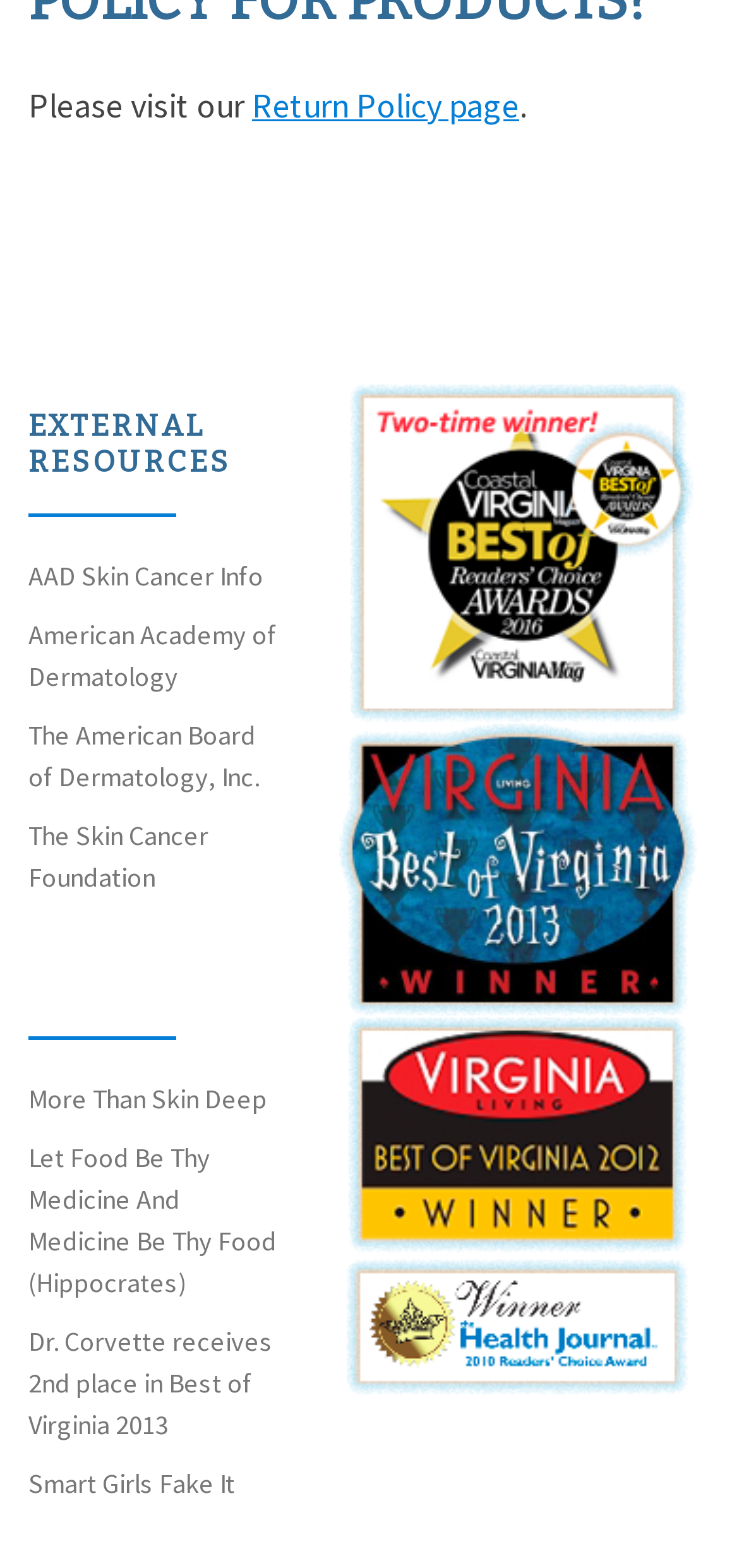Locate the bounding box coordinates of the clickable area to execute the instruction: "Read PRIVACY POLICY". Provide the coordinates as four float numbers between 0 and 1, represented as [left, top, right, bottom].

None